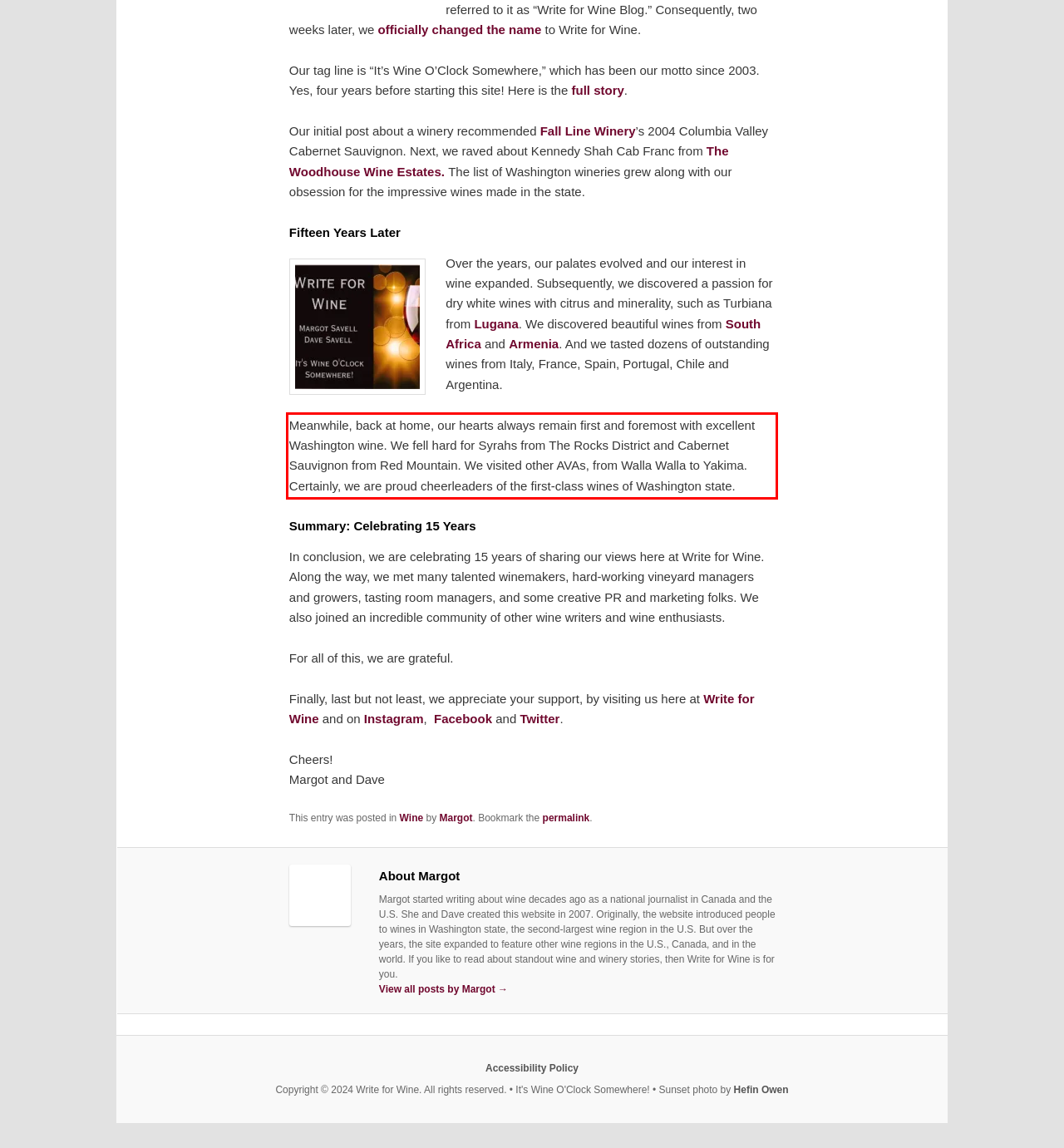You are given a screenshot of a webpage with a UI element highlighted by a red bounding box. Please perform OCR on the text content within this red bounding box.

Meanwhile, back at home, our hearts always remain first and foremost with excellent Washington wine. We fell hard for Syrahs from The Rocks District and Cabernet Sauvignon from Red Mountain. We visited other AVAs, from Walla Walla to Yakima. Certainly, we are proud cheerleaders of the first-class wines of Washington state.